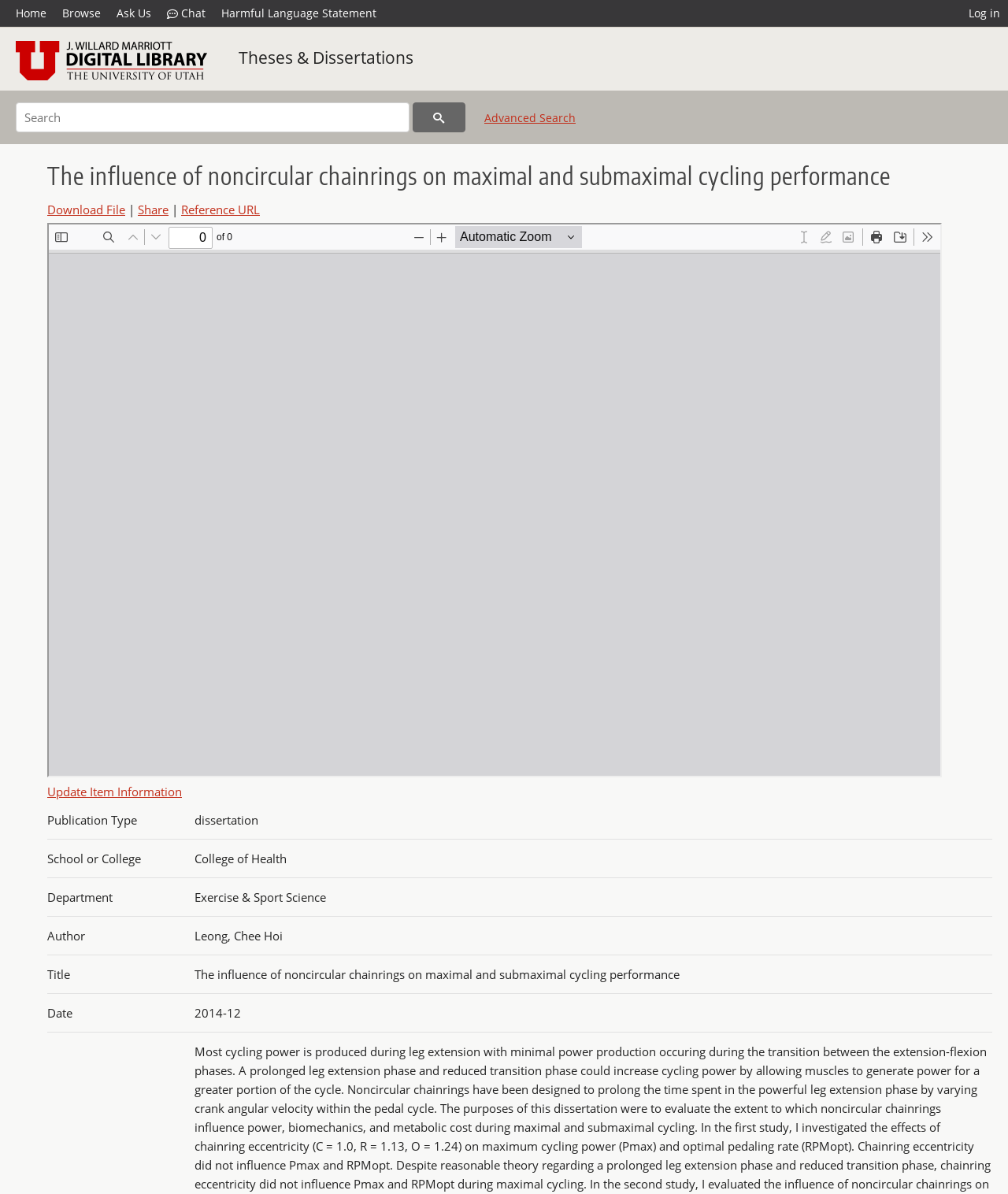What is the author of the dissertation?
Provide a comprehensive and detailed answer to the question.

I found the author's name by examining the gridcell elements in the table, where I found a row with a gridcell labeled 'Author' and another gridcell containing the text 'Leong, Chee Hoi'.